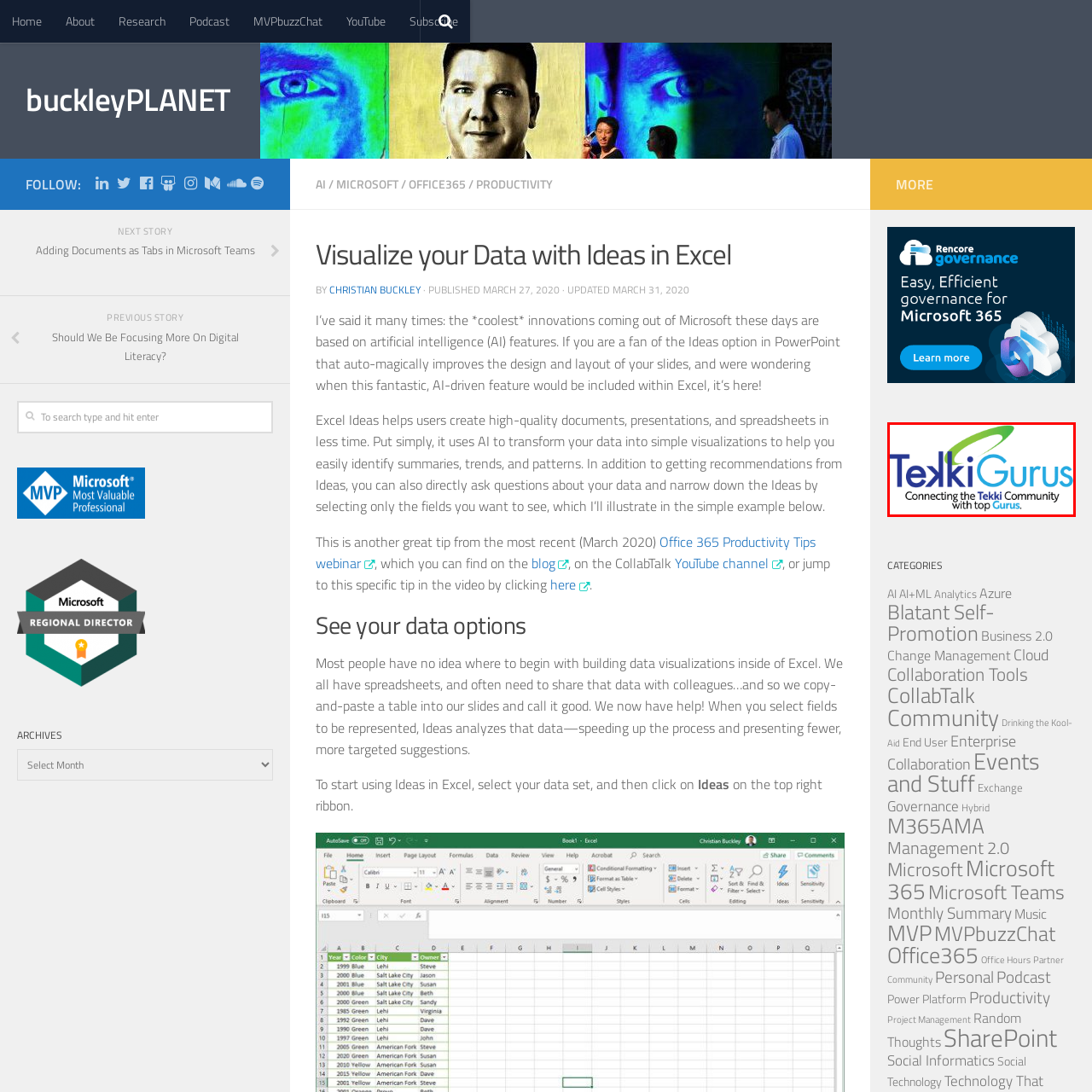What is the purpose of the green swirl?
View the image encased in the red bounding box and respond with a detailed answer informed by the visual information.

The caption explains that the green swirl above the text adds a dynamic element, and it symbolizes connectivity and innovation, which is the purpose of its inclusion in the logo.